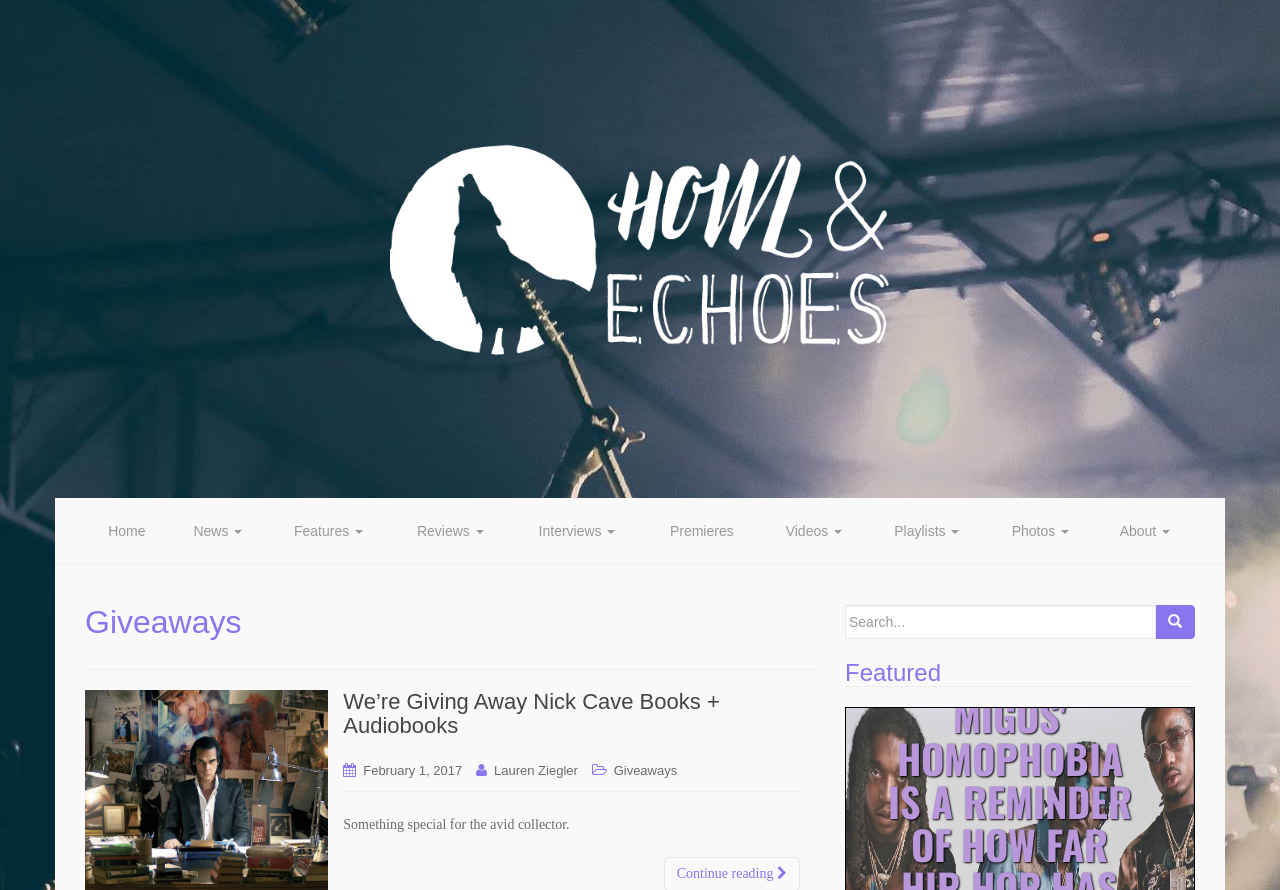Respond with a single word or phrase for the following question: 
What is the purpose of the search box?

To search the website